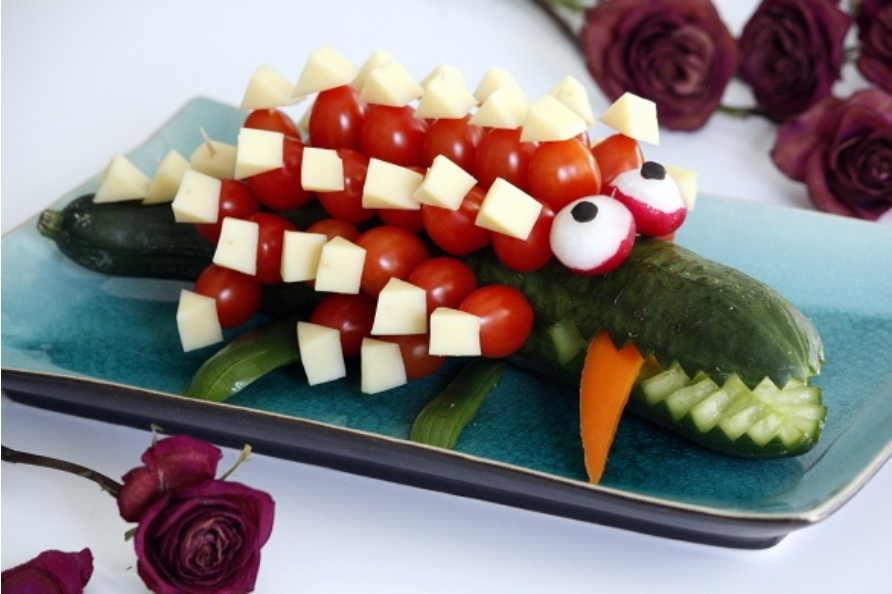Offer a detailed narrative of the image's content.

This whimsical image showcases a creatively arranged dish designed to resemble a playful crocodile, perfect for children's parties. The body of the crocodile is made primarily from a cucumber, with vibrant sections of cherry tomatoes adorning its back, simulating scales. Cubes of cheese are scattered along the spine, adding a fun texture and contrast. The crocodile's eyes are crafted from radishes, featuring black dots that bring a delightful expression to the creation, while an orange carrot slice forms its tongue. The dish is presented on a beautifully colored teal plate, surrounded by soft, muted roses, creating an inviting and festive atmosphere. This imaginative food art beautifully represents healthy eating in a fun and engaging way for children.